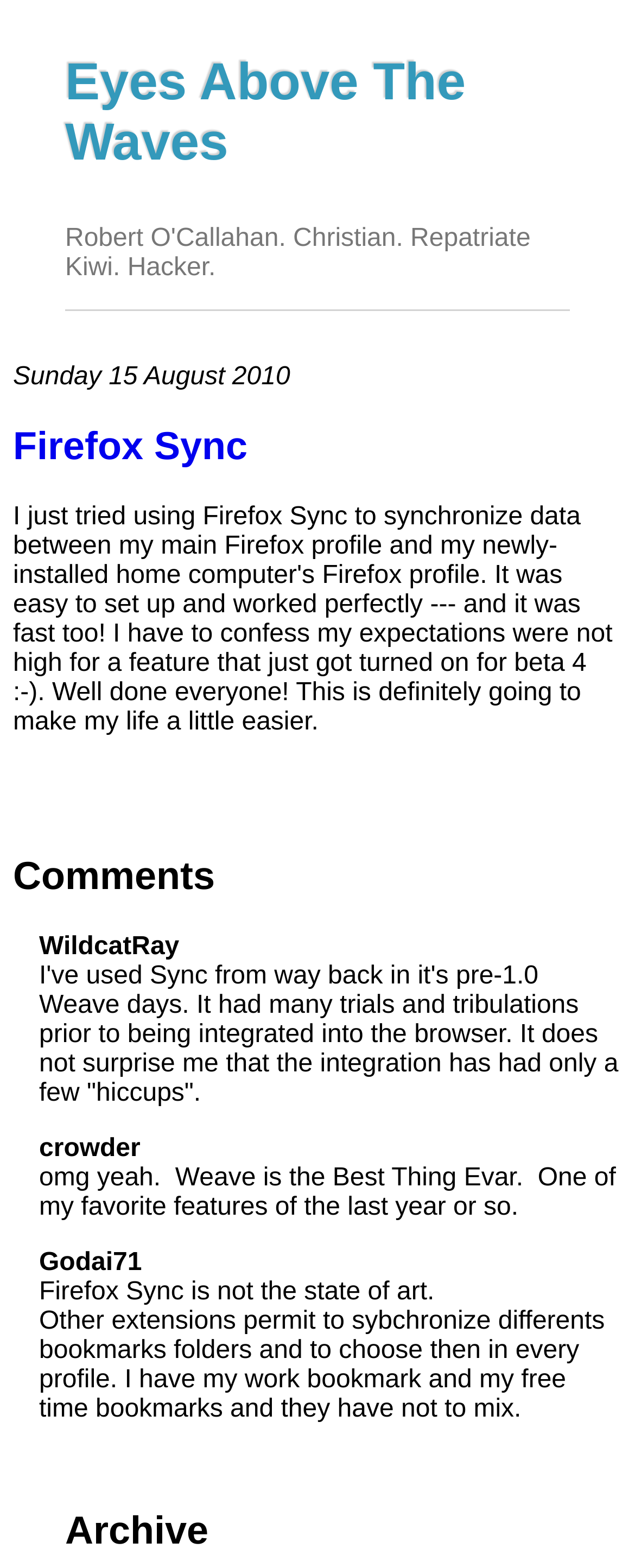Find the bounding box coordinates for the HTML element described in this sentence: "Firefox Sync". Provide the coordinates as four float numbers between 0 and 1, in the format [left, top, right, bottom].

[0.021, 0.271, 0.39, 0.299]